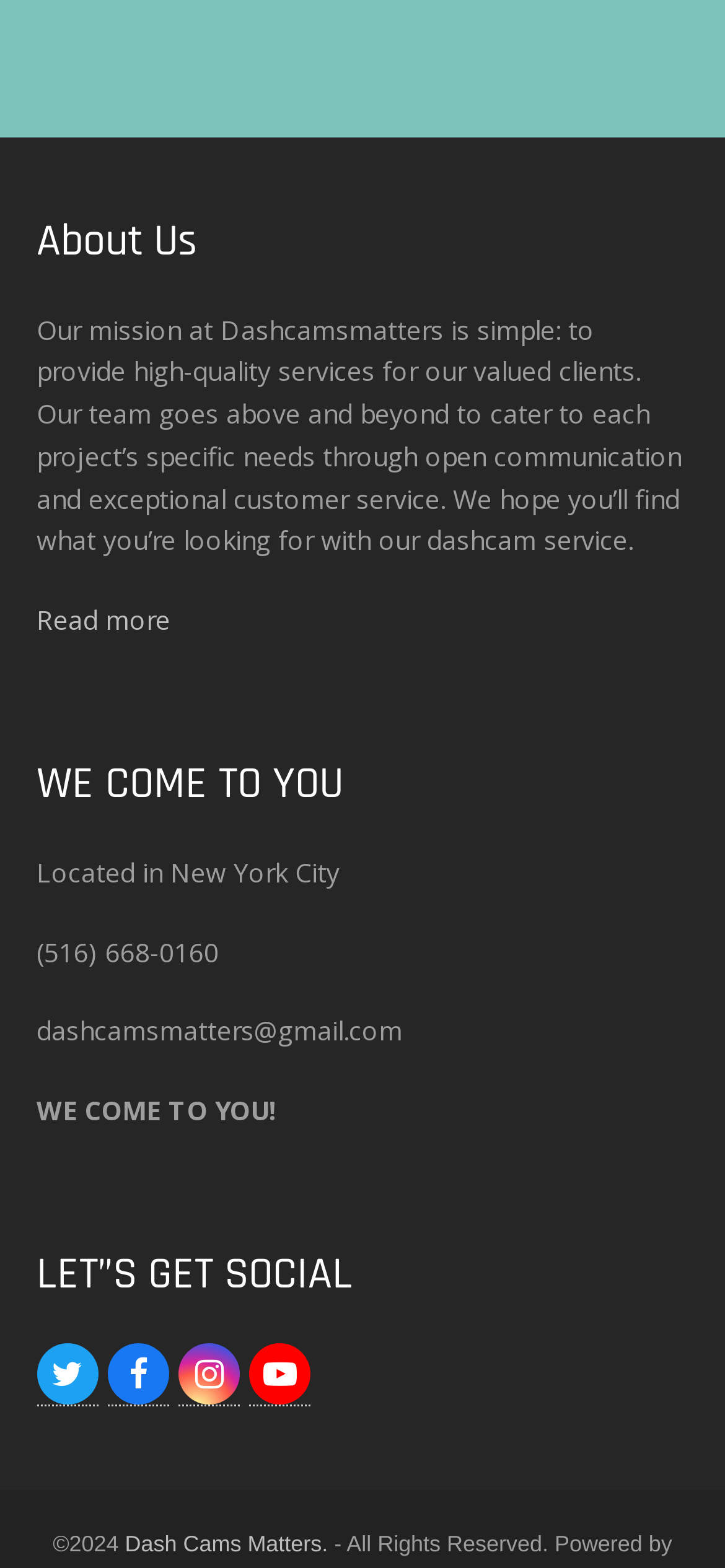Find the bounding box coordinates for the UI element that matches this description: "Read more".

[0.05, 0.384, 0.235, 0.407]